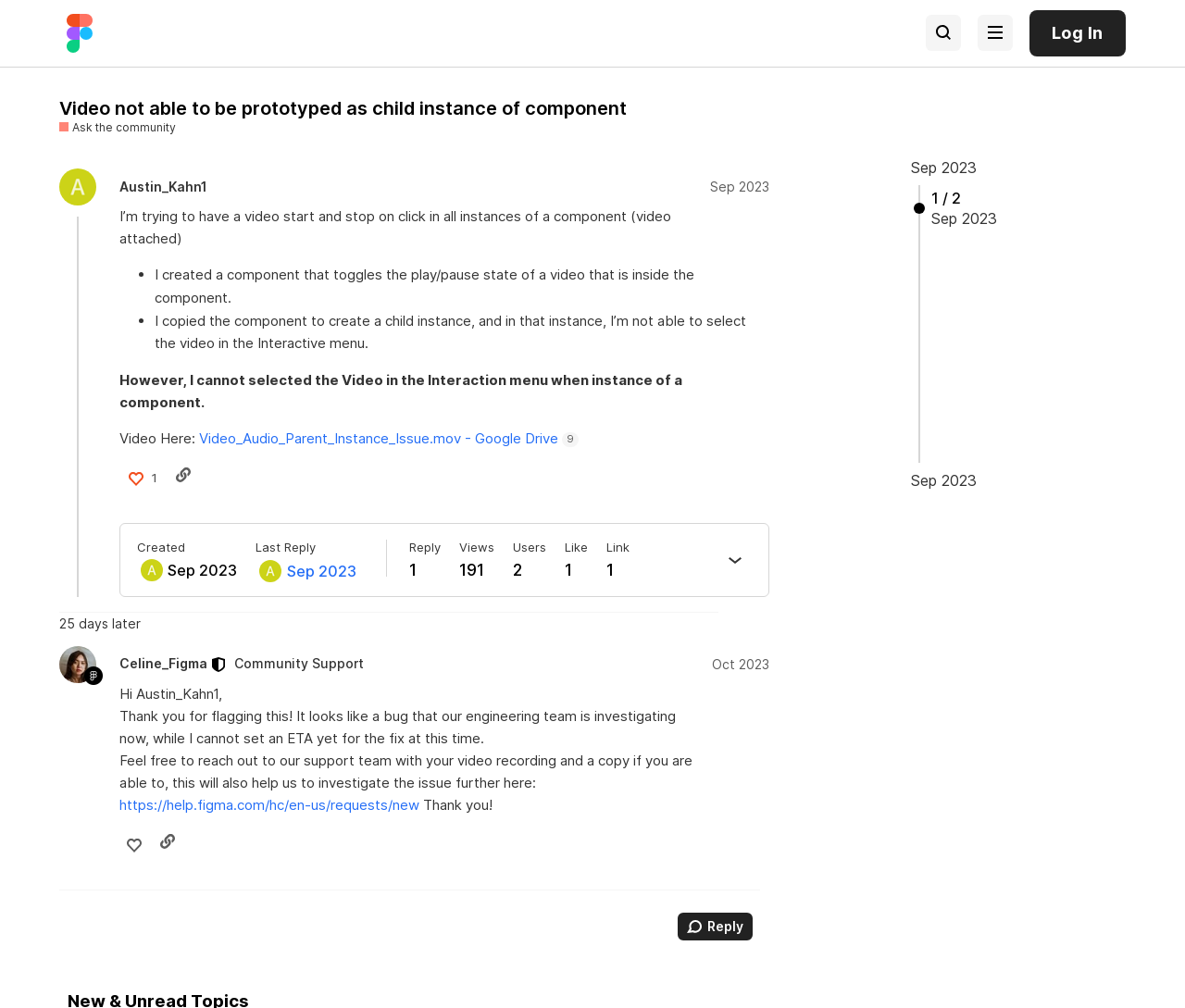Answer the question using only one word or a concise phrase: How many posts are there in the webpage?

2